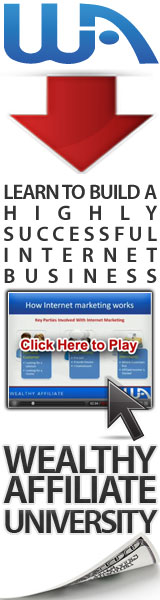Provide a thorough description of what you see in the image.

The image features promotional content for Wealthy Affiliate University, showcasing a strong emphasis on online business education. At the top, the logo of Wealthy Affiliate University is prominently displayed. Below the logo, an eye-catching red arrow directs attention downward, where bold text reads "LEARN TO BUILD A HIGHLY SUCCESSFUL INTERNET BUSINESS." 

Further down, there is a visual element that includes a play button, inviting viewers to engage with a video that explains how internet marketing works. This is emphasized by the text "Click Here to Play," reinforcing the interactive nature of the content. The bottom portion of the image reiterates the Wealthy Affiliate brand, highlighting its focus and dedication to online business training and success. Overall, this image serves as an engaging call to action for individuals interested in developing their online business skills.